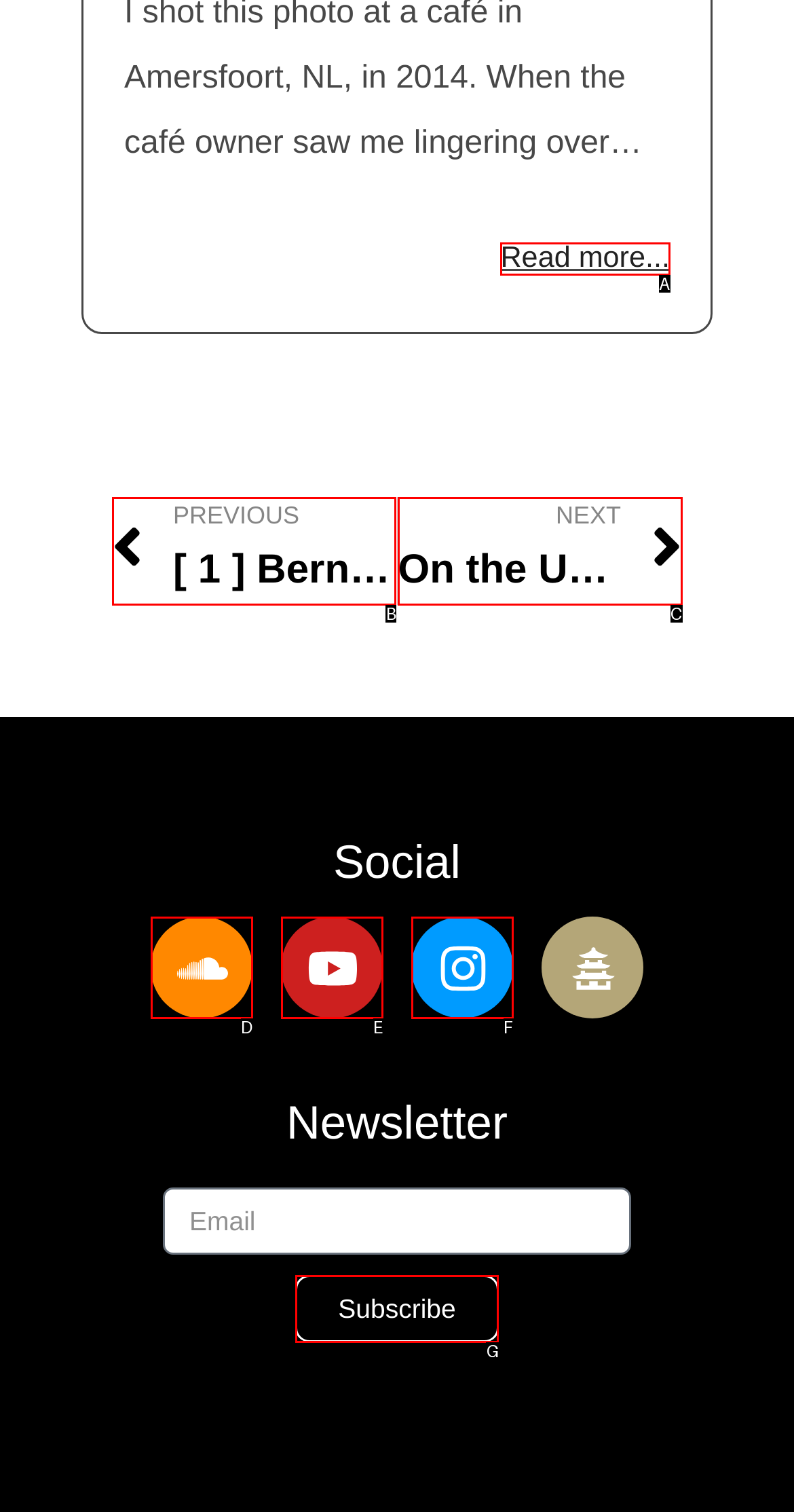Select the letter that aligns with the description: Subscribe. Answer with the letter of the selected option directly.

G